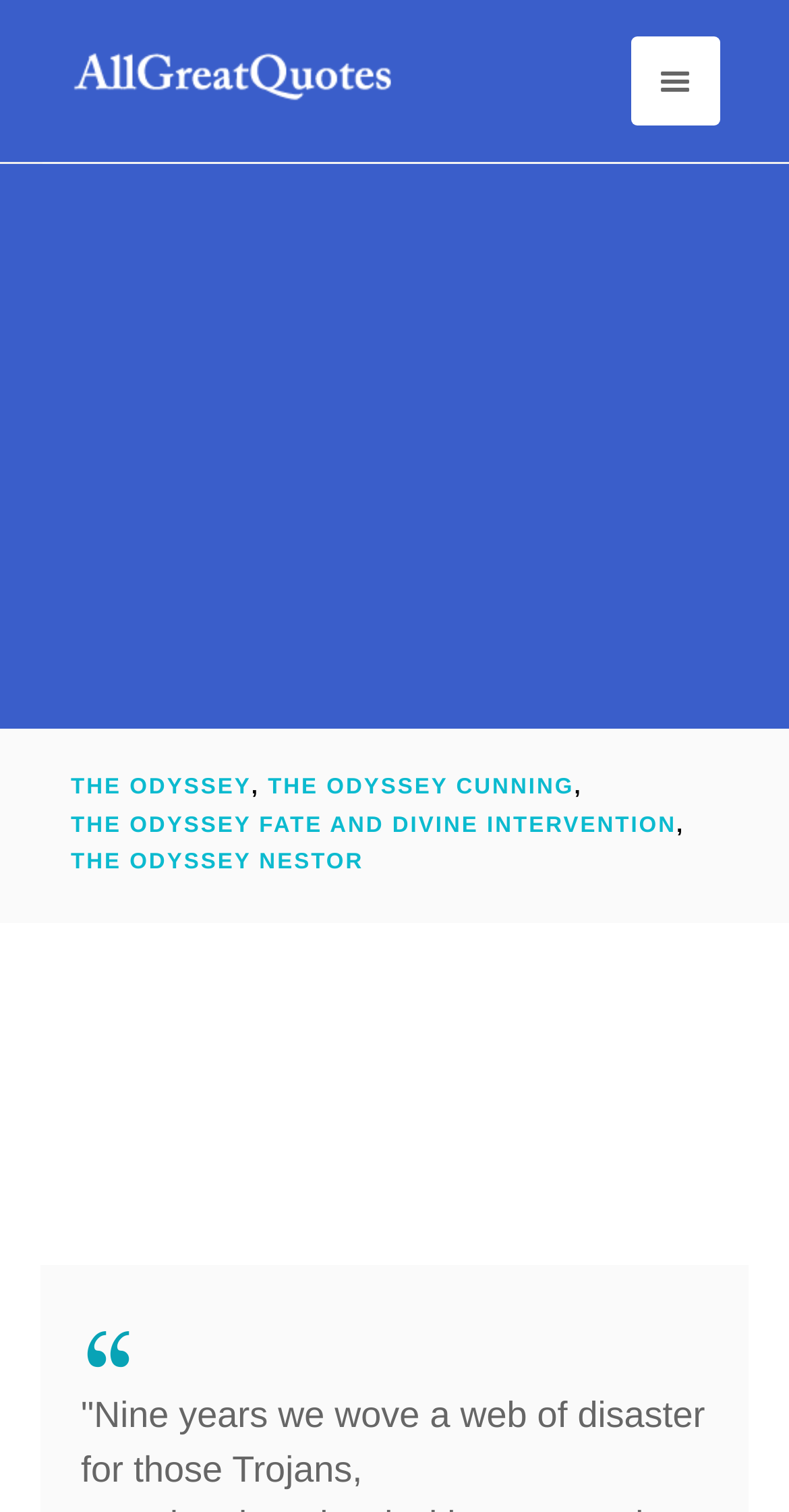What is the name of the book?
Give a detailed response to the question by analyzing the screenshot.

I inferred this answer by looking at the layout of the webpage, where I found a prominent link with the text 'THE ODYSSEY' and other related links such as 'THE ODYSSEY CUNNING' and 'THE ODYSSEY FATE AND DIVINE INTERVENTION', which suggests that the webpage is about the book 'The Odyssey'.